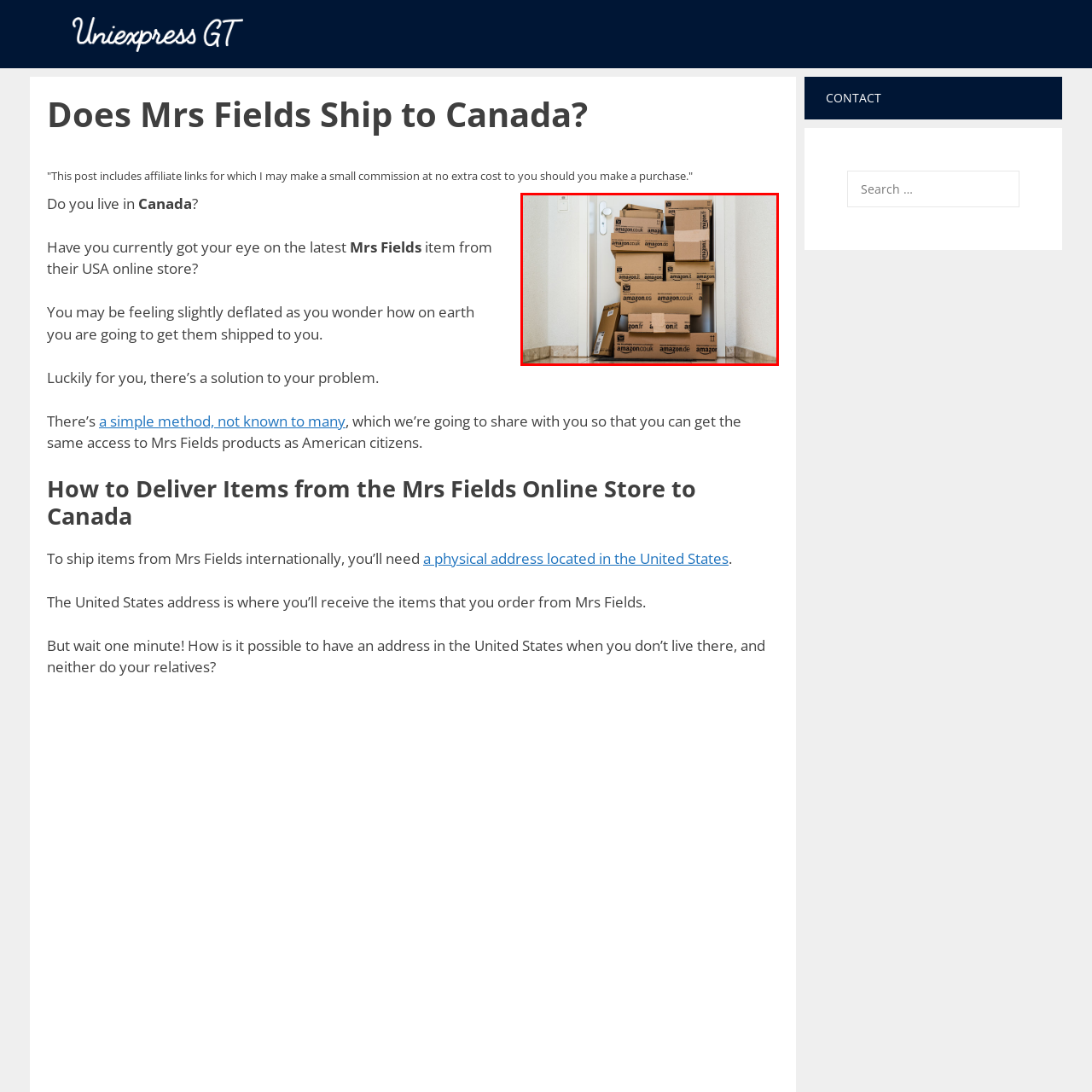Create a thorough and descriptive caption for the photo marked by the red boundary.

The image depicts a stack of cardboard boxes, prominently featuring various Amazon labels, neatly piled up in front of a door. The arrangement of the packages suggests that they have recently been delivered, likely containing multiple orders meant for the recipient. The scene conveys the anticipation and excitement of receiving goods ordered online, a common experience for many shoppers today. The color palette is dominated by the brown of the boxes and the white door backdrop, emphasizing the contrast and drawing attention to the delivery. This visual serves to highlight the theme of online shopping, resonating with the topic of shipping and delivery discussed in the related content.